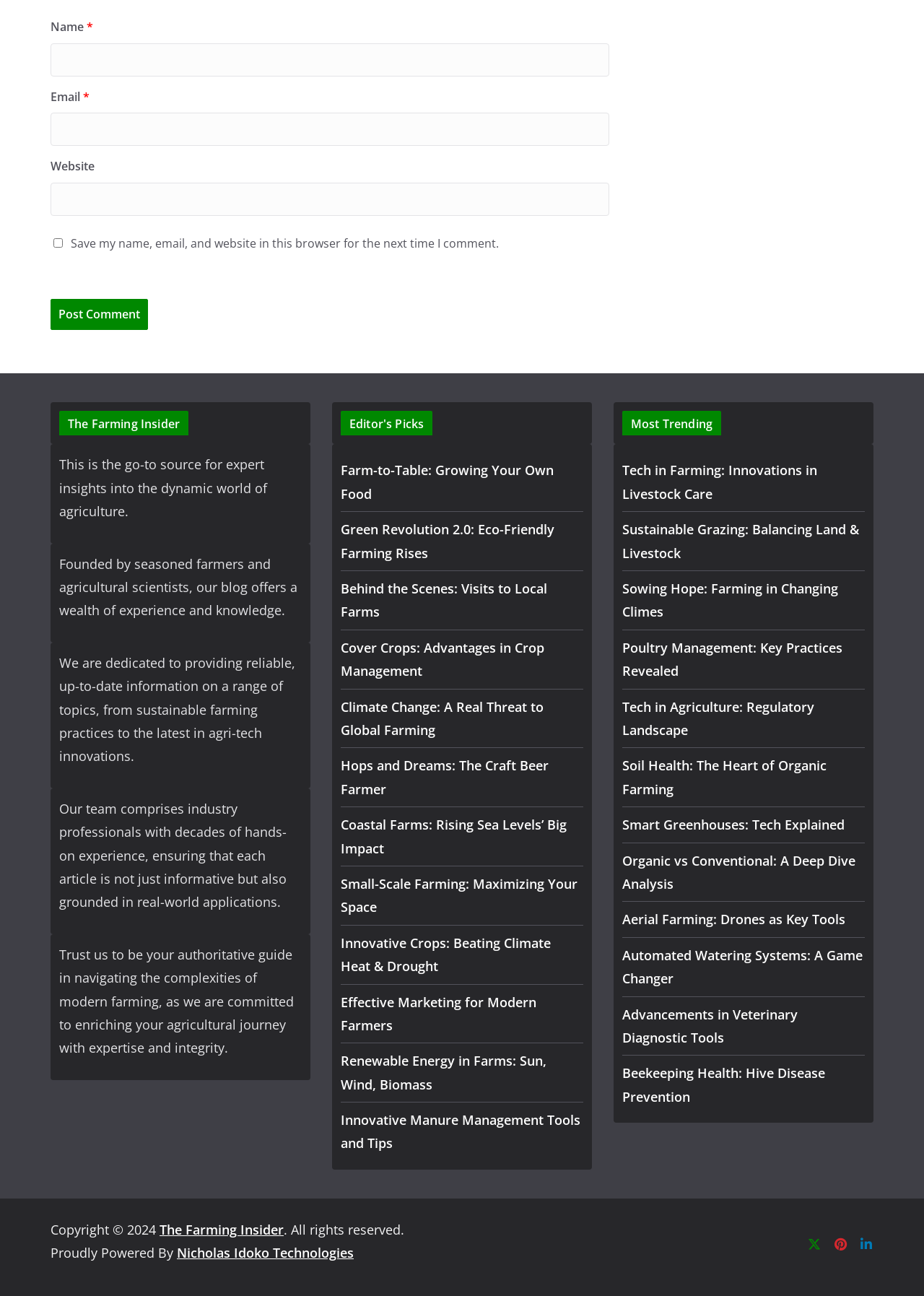What is the theme of the website?
Provide a fully detailed and comprehensive answer to the question.

The website's content, including articles and headings, suggests that its theme is related to agriculture, farming, and related topics.